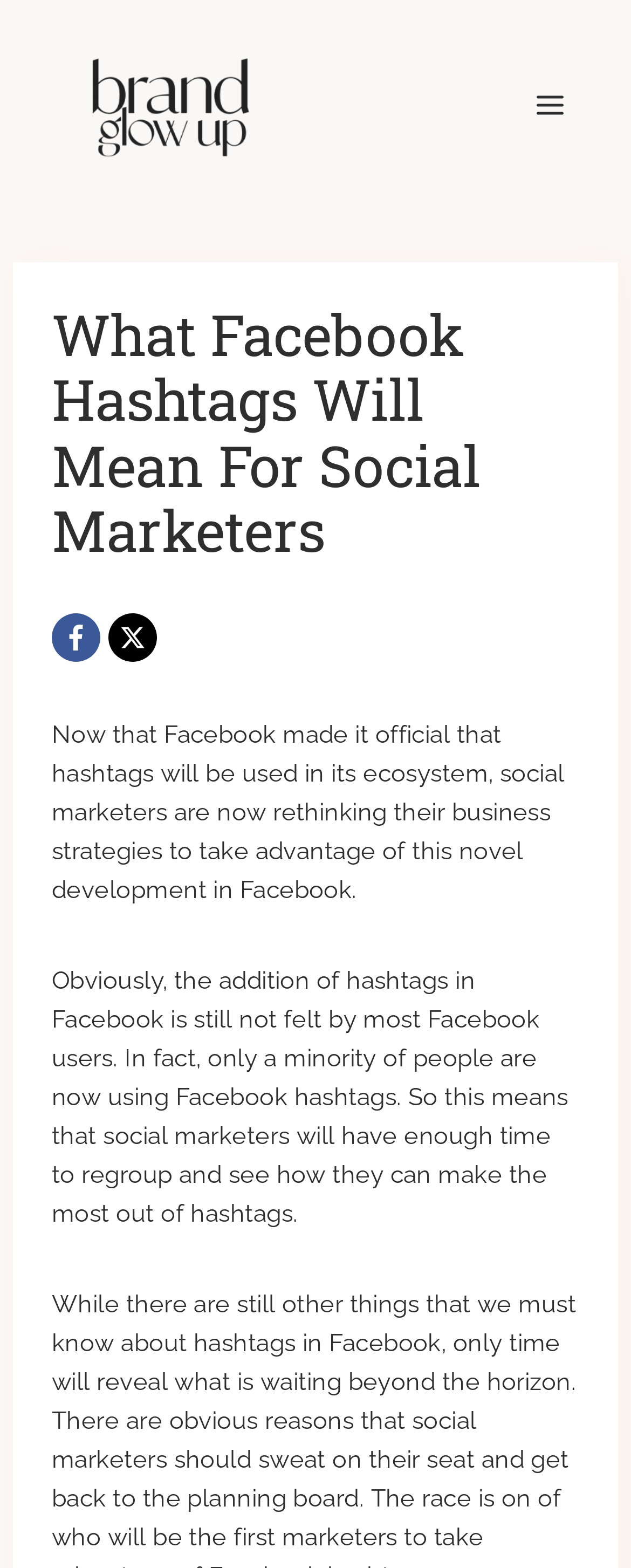Determine the bounding box coordinates of the UI element described below. Use the format (top-left x, top-left y, bottom-right x, bottom-right y) with floating point numbers between 0 and 1: Toggle Menu

[0.825, 0.051, 0.897, 0.083]